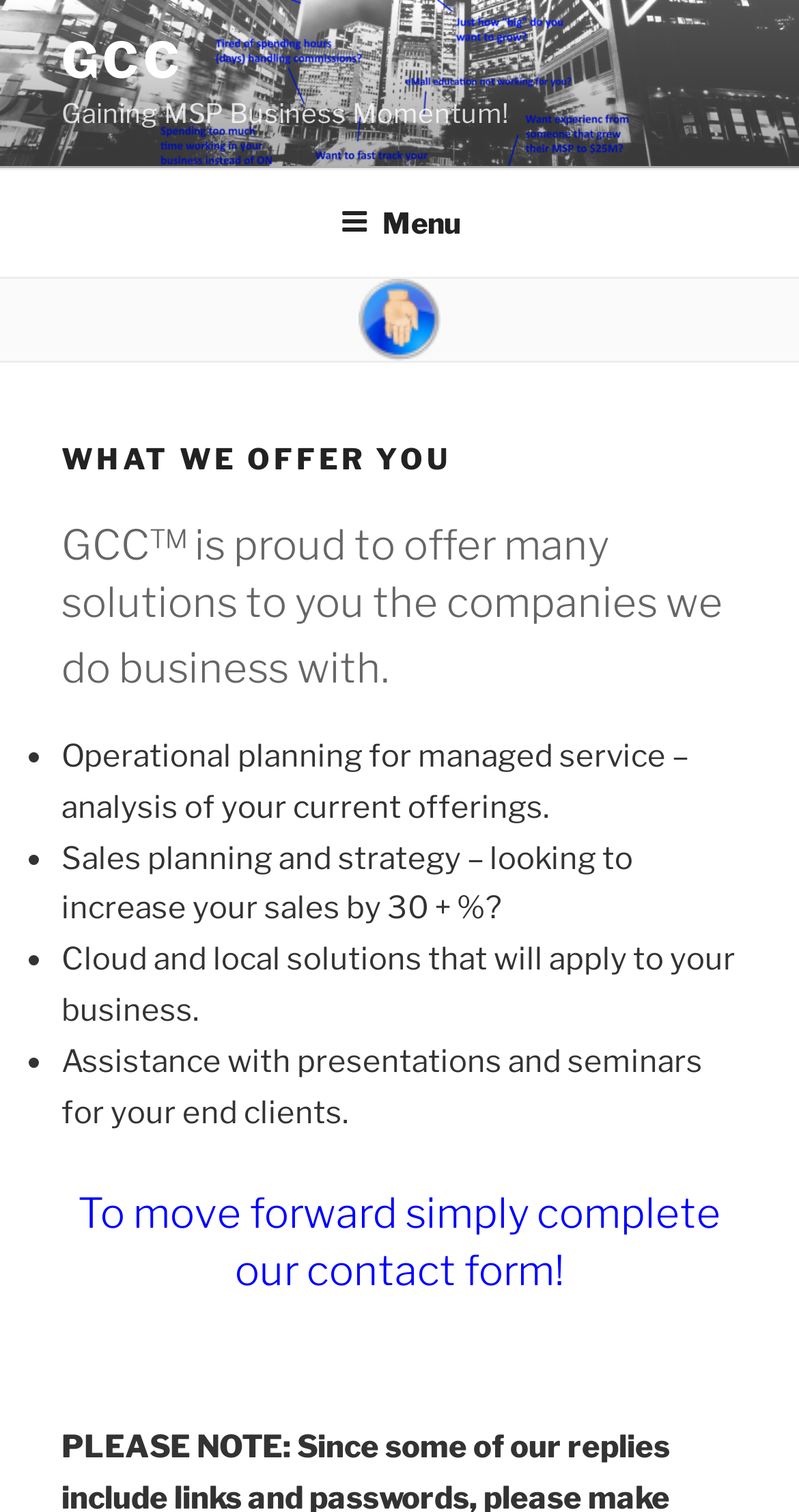Detail the various sections and features of the webpage.

The webpage is titled "What we offer you - GCC" and has a prominent link to "GCC" at the top left corner. Below the link, there is a static text "Gaining MSP Business Momentum!" that spans across most of the top section of the page. 

A navigation menu, labeled as "Top Menu", is located at the top of the page, stretching from the left edge to the right edge. The menu has a button labeled "Menu" that, when expanded, reveals a dropdown list.

The main content of the page is divided into sections, each with a heading. The first heading reads "WHAT WE OFFER YOU", followed by a subheading that summarizes the services offered by GCC. Below this, there is a list of bullet points, each describing a specific service, including operational planning, sales planning, cloud and local solutions, and assistance with presentations and seminars. 

At the bottom of the page, there is a call-to-action heading that encourages visitors to complete a contact form to move forward.